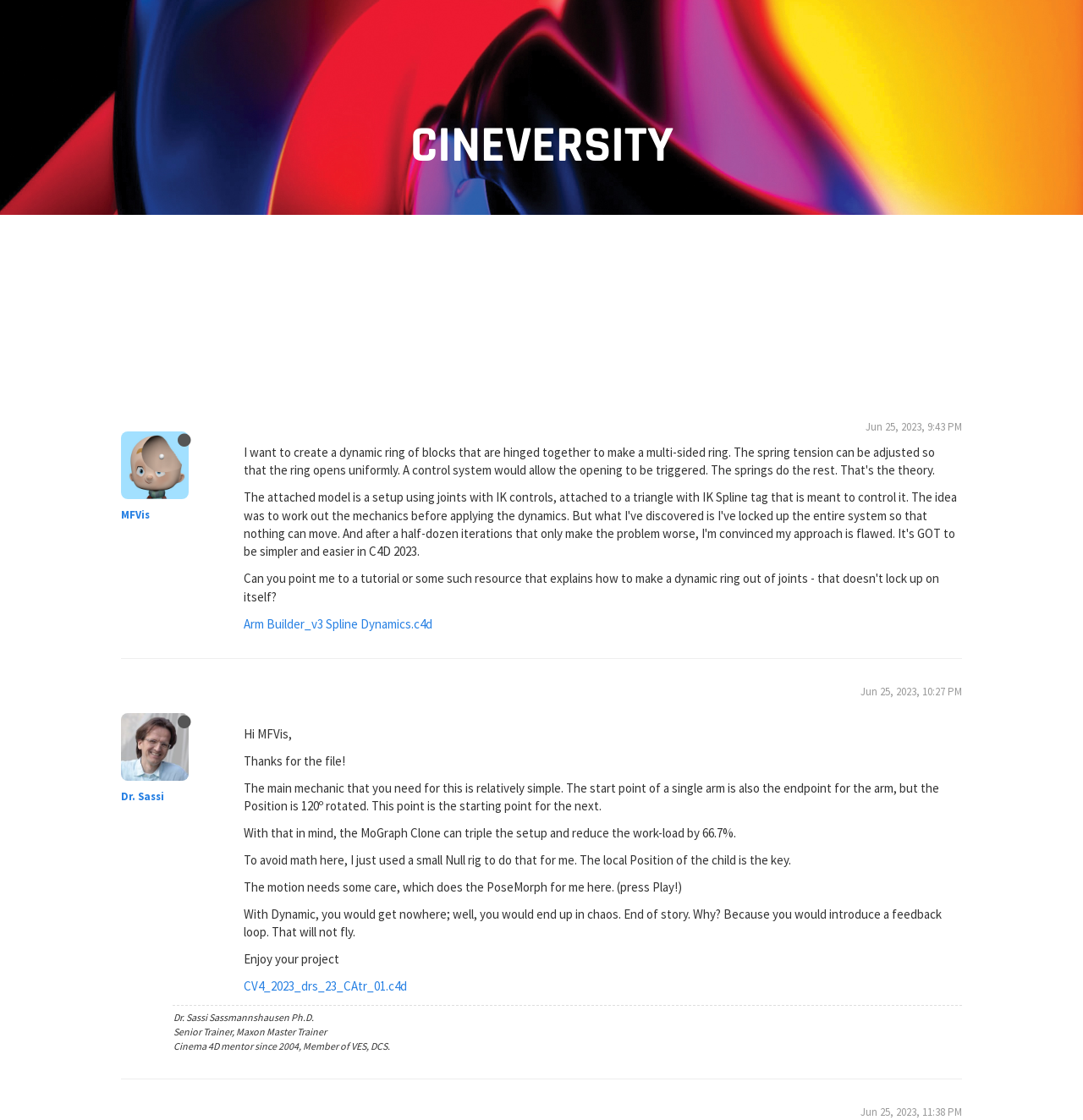Provide the bounding box coordinates for the UI element that is described by this text: "Arm Builder_v5 Idealized_v3.c4d". The coordinates should be in the form of four float numbers between 0 and 1: [left, top, right, bottom].

[0.225, 0.668, 0.381, 0.682]